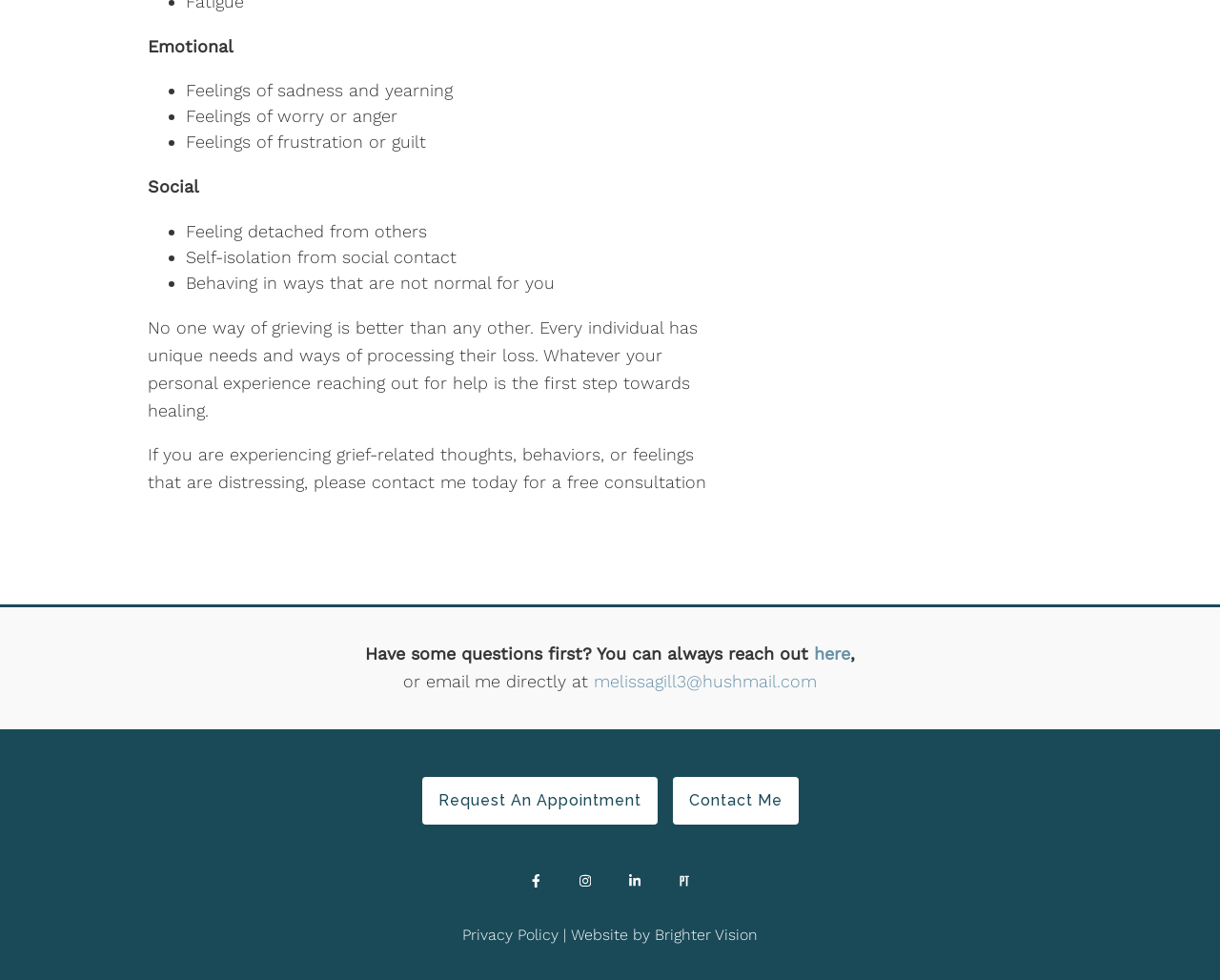Based on the image, please elaborate on the answer to the following question:
What is the purpose of reaching out to the author?

The webpage states 'Whatever your personal experience reaching out for help is the first step towards healing.' This implies that the purpose of reaching out to the author is for healing.